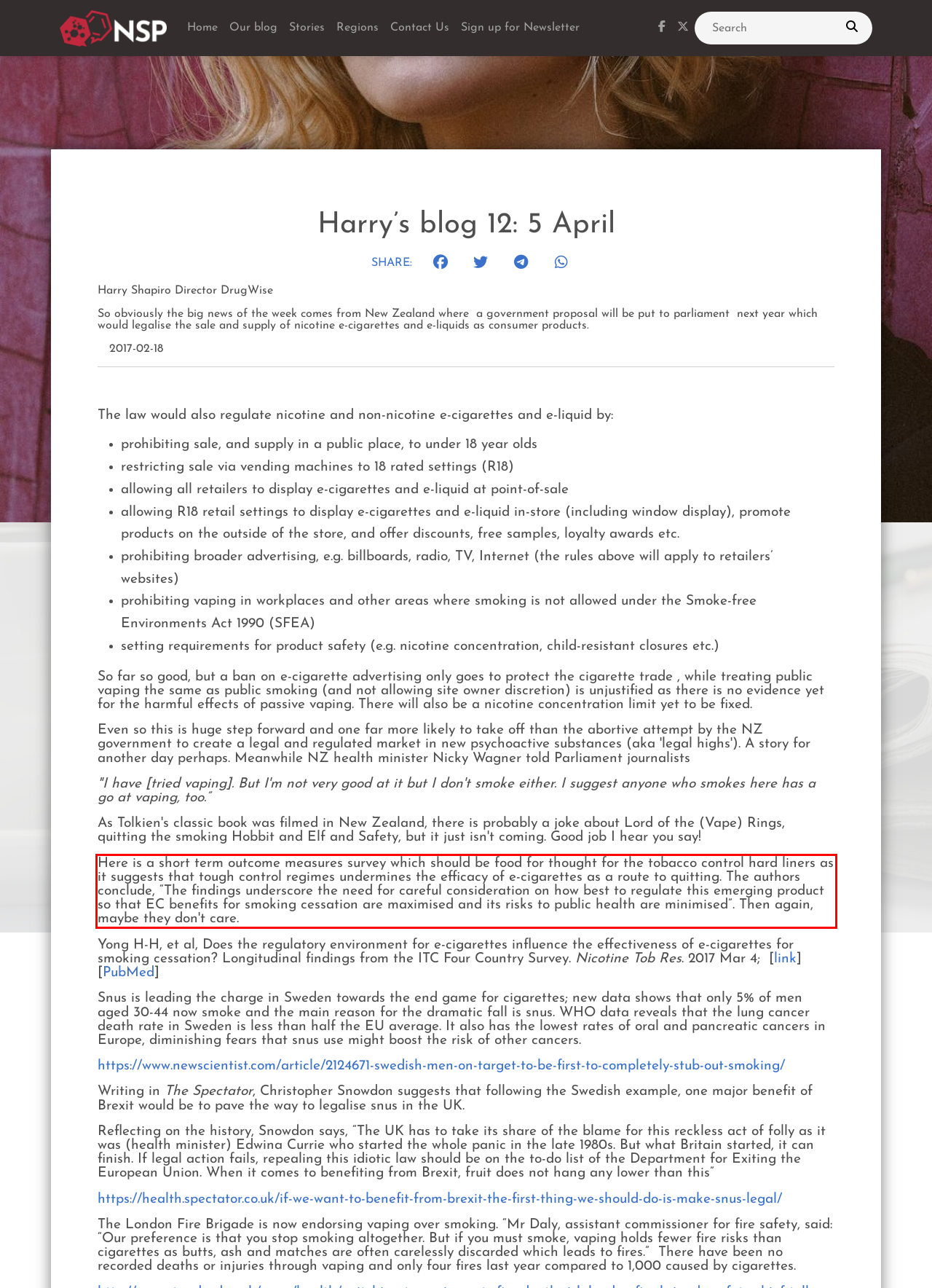Please analyze the screenshot of a webpage and extract the text content within the red bounding box using OCR.

Here is a short term outcome measures survey which should be food for thought for the tobacco control hard liners as it suggests that tough control regimes undermines the efficacy of e-cigarettes as a route to quitting. The authors conclude, “The findings underscore the need for careful consideration on how best to regulate this emerging product so that EC benefits for smoking cessation are maximised and its risks to public health are minimised”. Then again, maybe they don't care.